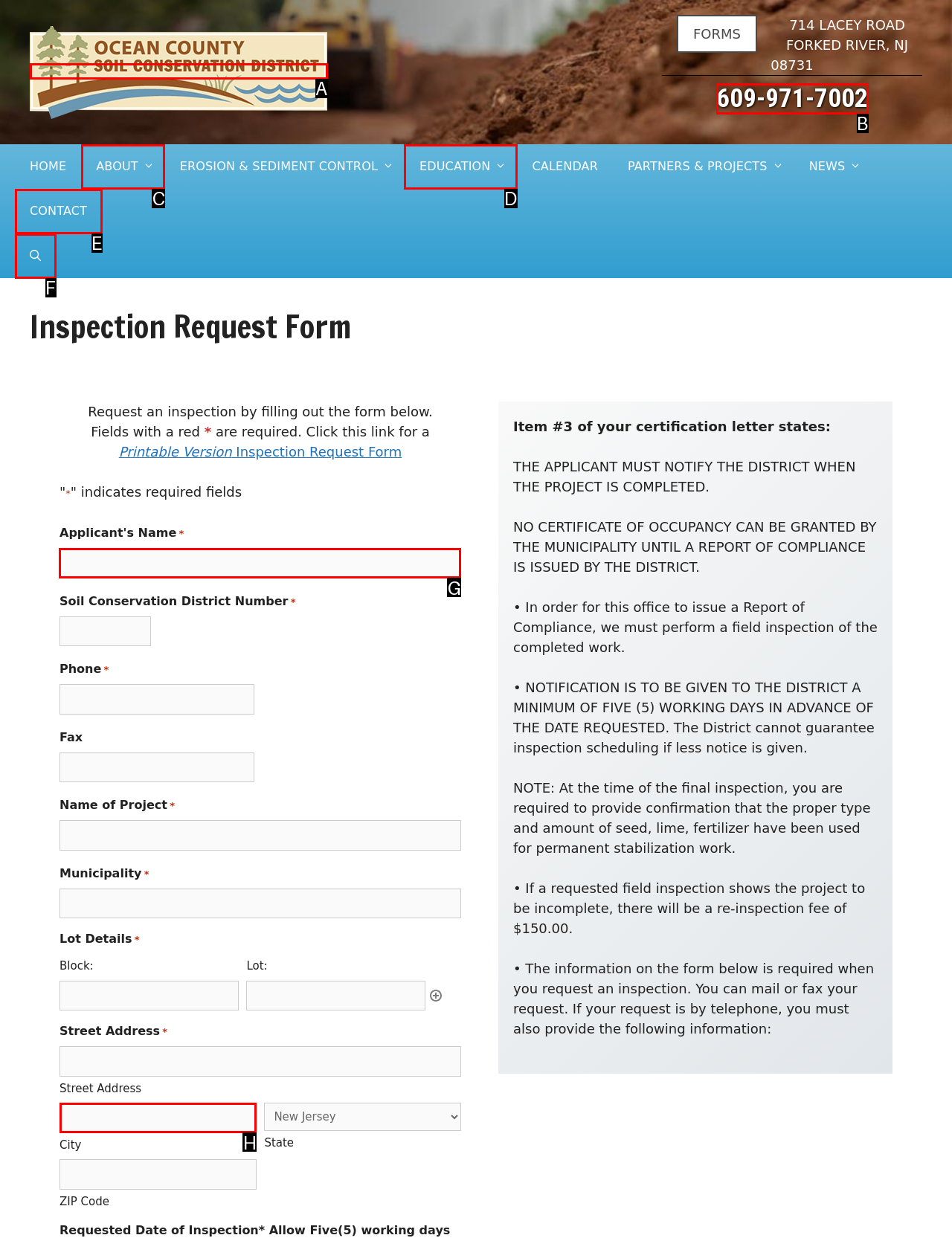Select the appropriate HTML element to click on to finish the task: Fill in the 'Applicant's Name' field.
Answer with the letter corresponding to the selected option.

G